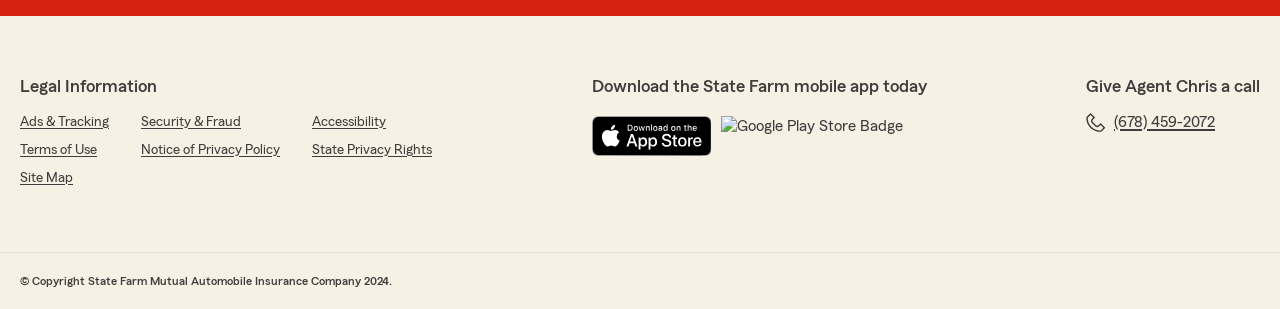Specify the bounding box coordinates of the element's region that should be clicked to achieve the following instruction: "Download on the App Store". The bounding box coordinates consist of four float numbers between 0 and 1, in the format [left, top, right, bottom].

[0.462, 0.375, 0.556, 0.504]